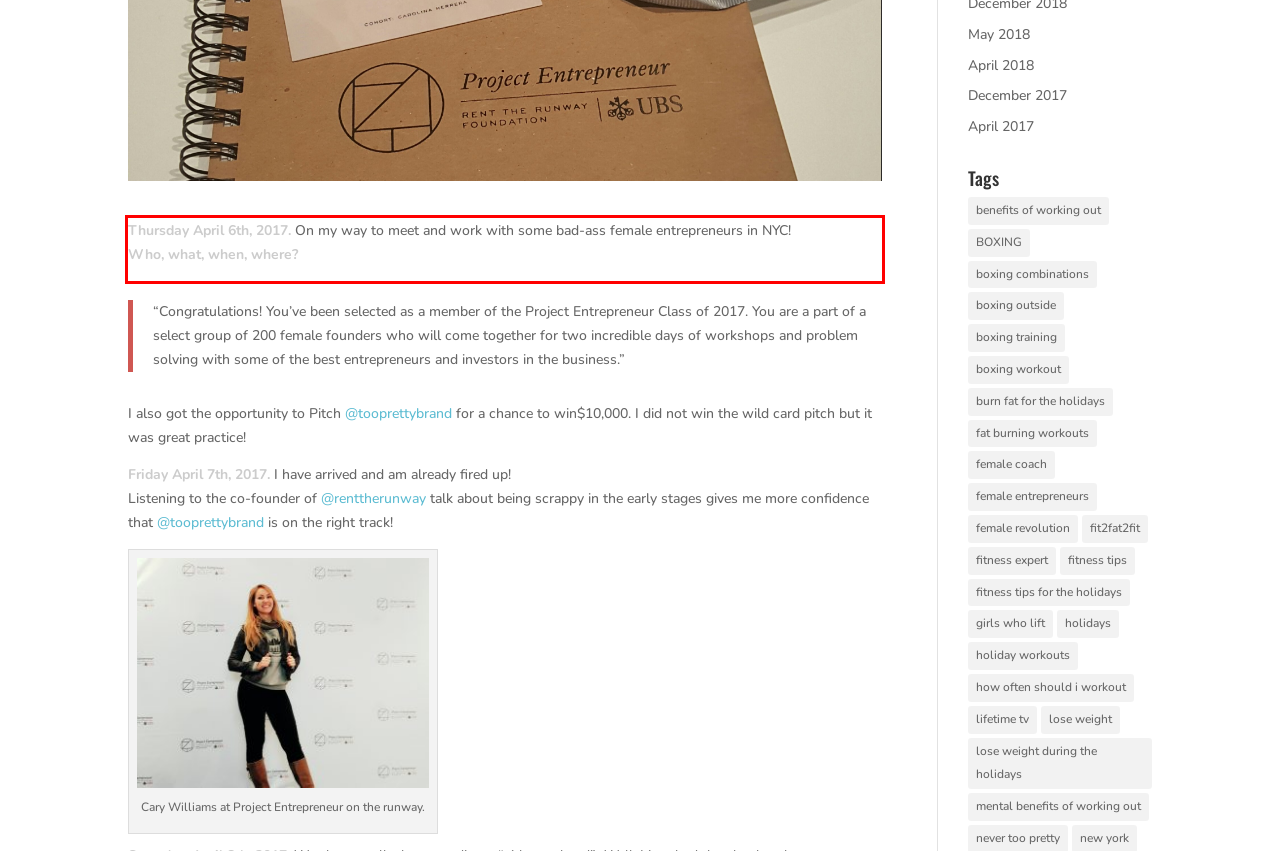Examine the screenshot of the webpage, locate the red bounding box, and perform OCR to extract the text contained within it.

Thursday April 6th, 2017. On my way to meet and work with some bad-ass female entrepreneurs in NYC! Who, what, when, where?